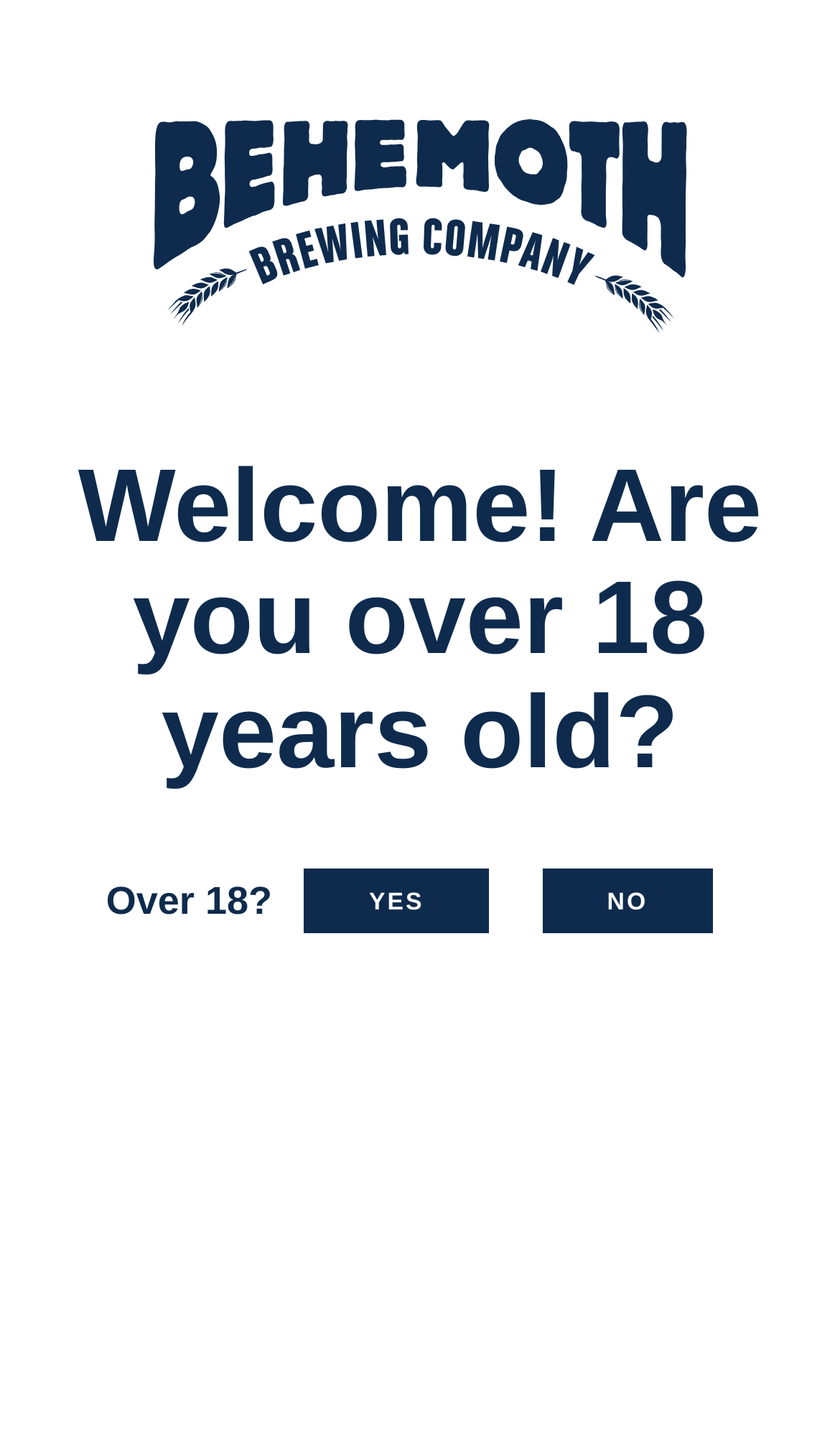Explain in detail what is displayed on the webpage.

The webpage has a prominent link at the top, spanning the entire width of the page, with an image embedded within it. Below this link, there is a main section that occupies most of the page's height. 

Within the main section, a heading is displayed at the top, asking "Welcome! Are you over 18 years old?" This heading is centered and takes up about two-thirds of the page's width. 

Below the heading, there is a static text "Over 18?" positioned to the left, followed by two links, "YES" and "NO", placed side by side. The "YES" link is to the left of the "NO" link, and both links are aligned horizontally.